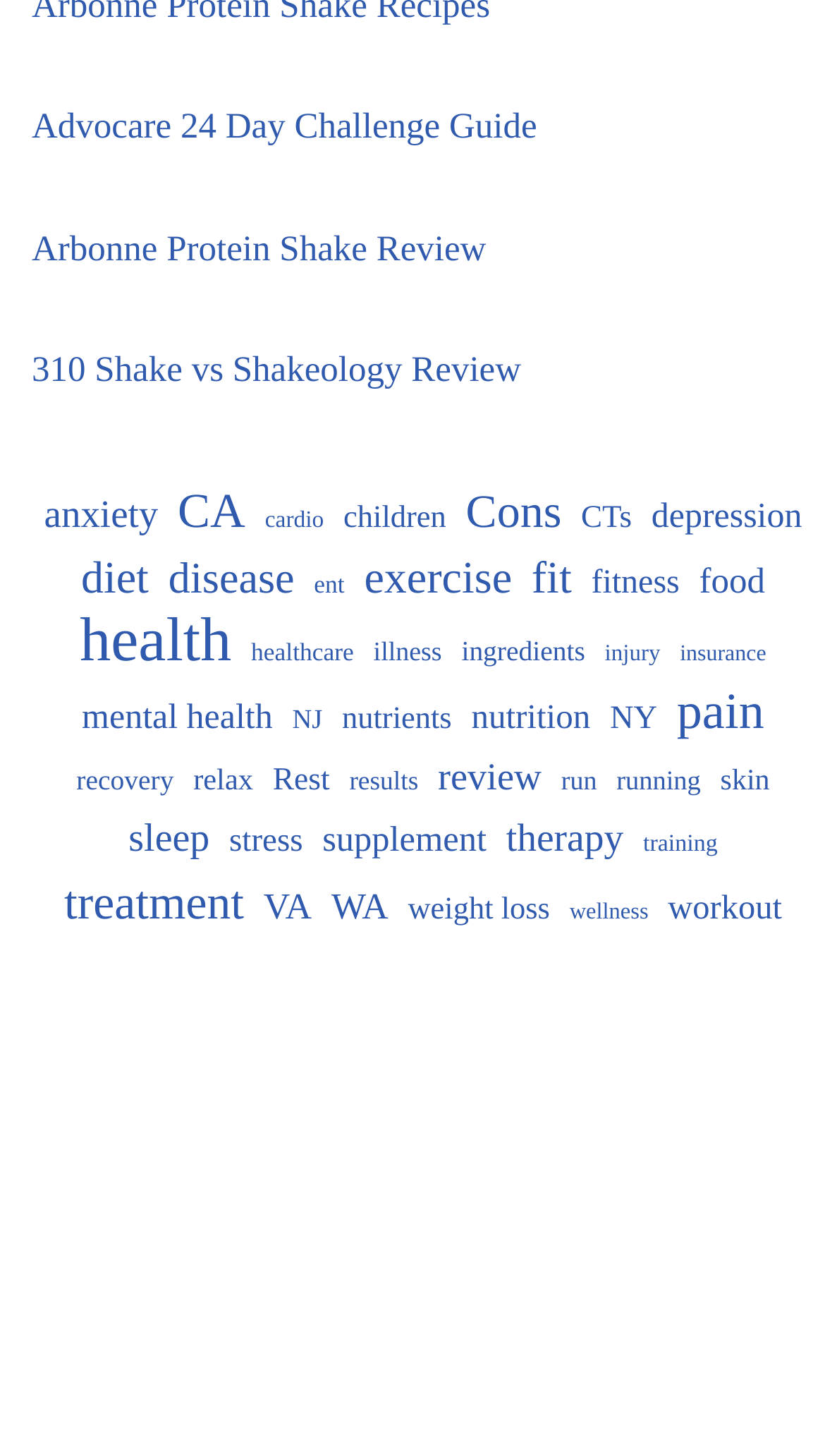Please identify the bounding box coordinates of the element's region that should be clicked to execute the following instruction: "Learn about 'weight loss'". The bounding box coordinates must be four float numbers between 0 and 1, i.e., [left, top, right, bottom].

[0.494, 0.606, 0.667, 0.646]